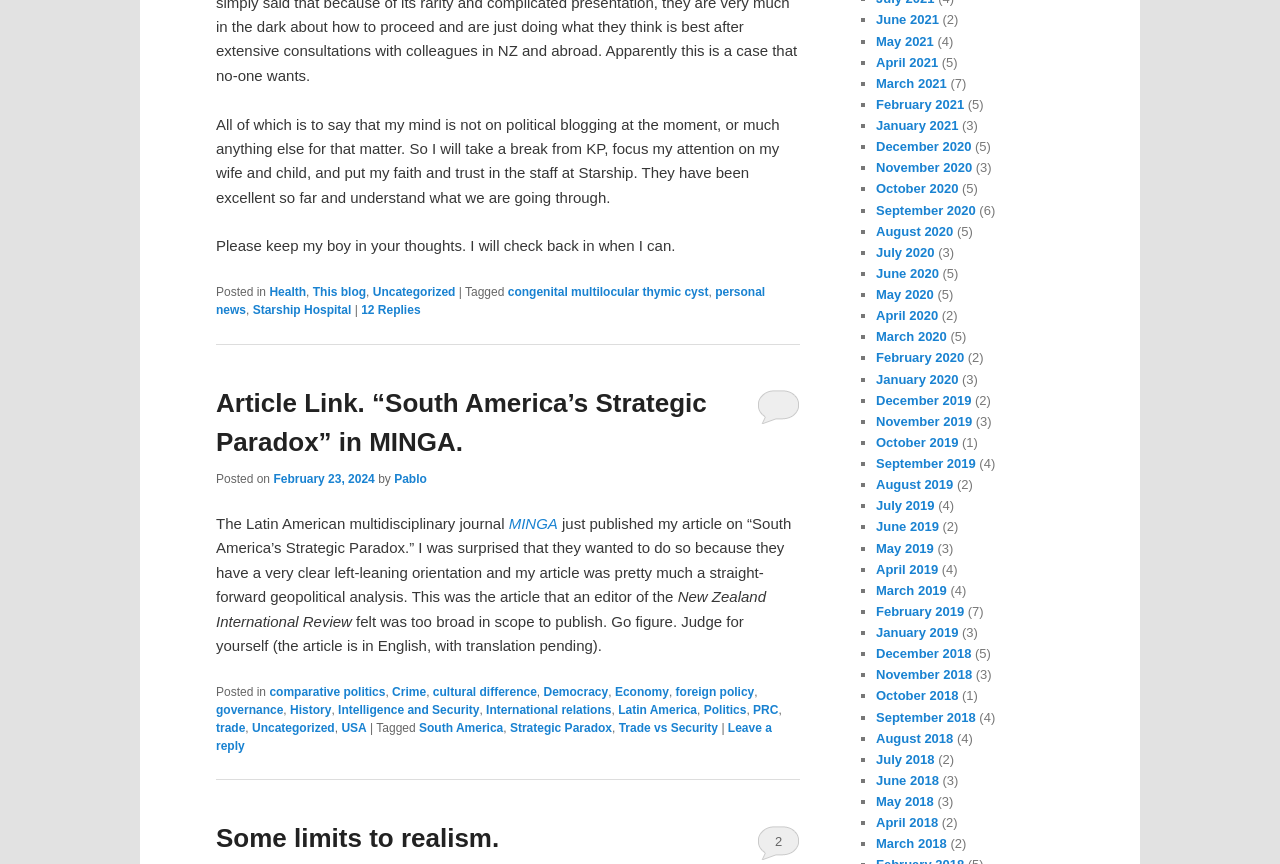Identify the bounding box coordinates for the region to click in order to carry out this instruction: "Check the tags of the article". Provide the coordinates using four float numbers between 0 and 1, formatted as [left, top, right, bottom].

[0.169, 0.834, 0.603, 0.871]